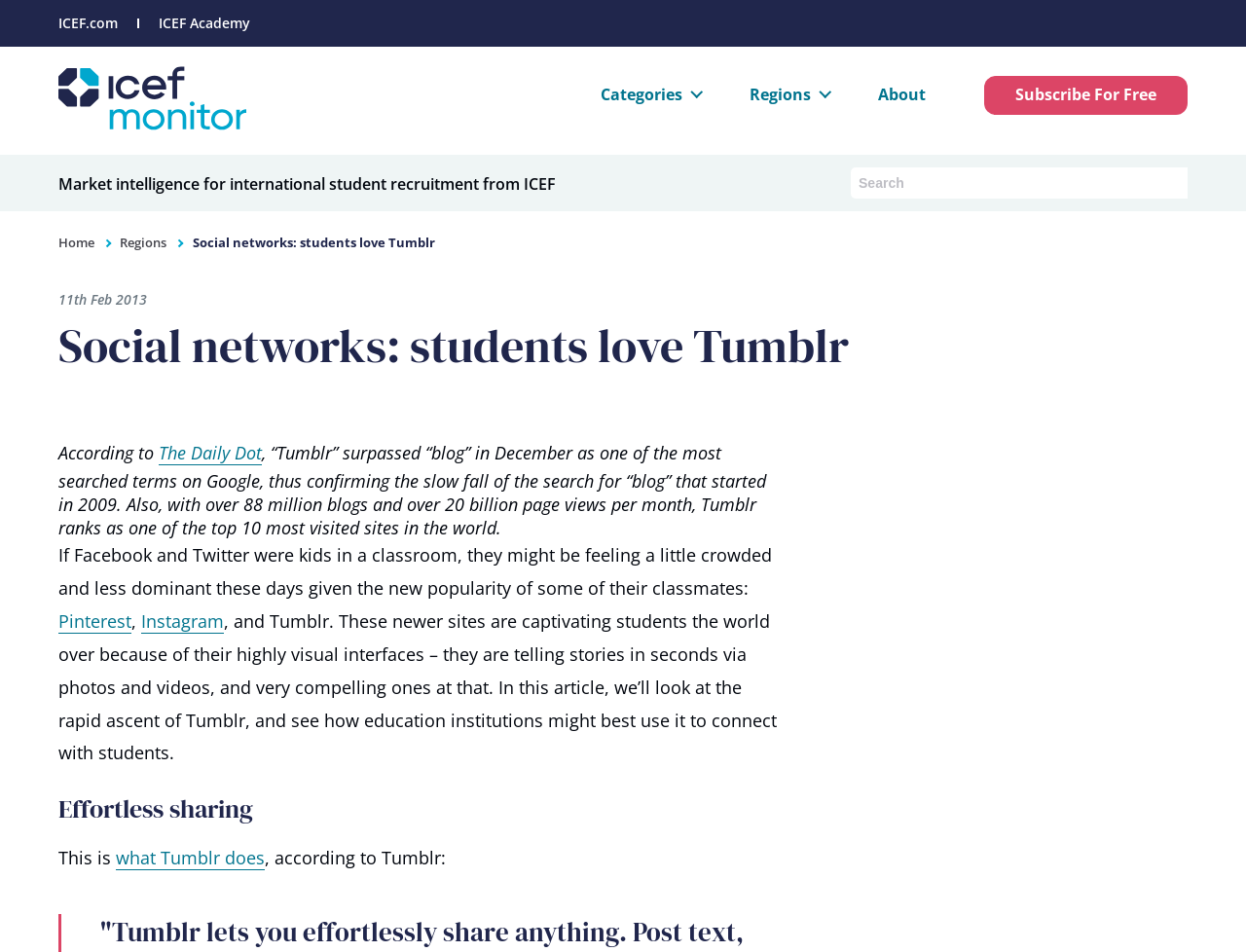From the details in the image, provide a thorough response to the question: What is the purpose of the search bar on the webpage?

The purpose of the search bar can be determined by looking at the placeholder text 'Search ICEF Monitor articles and podcasts' and the submit search button next to it.